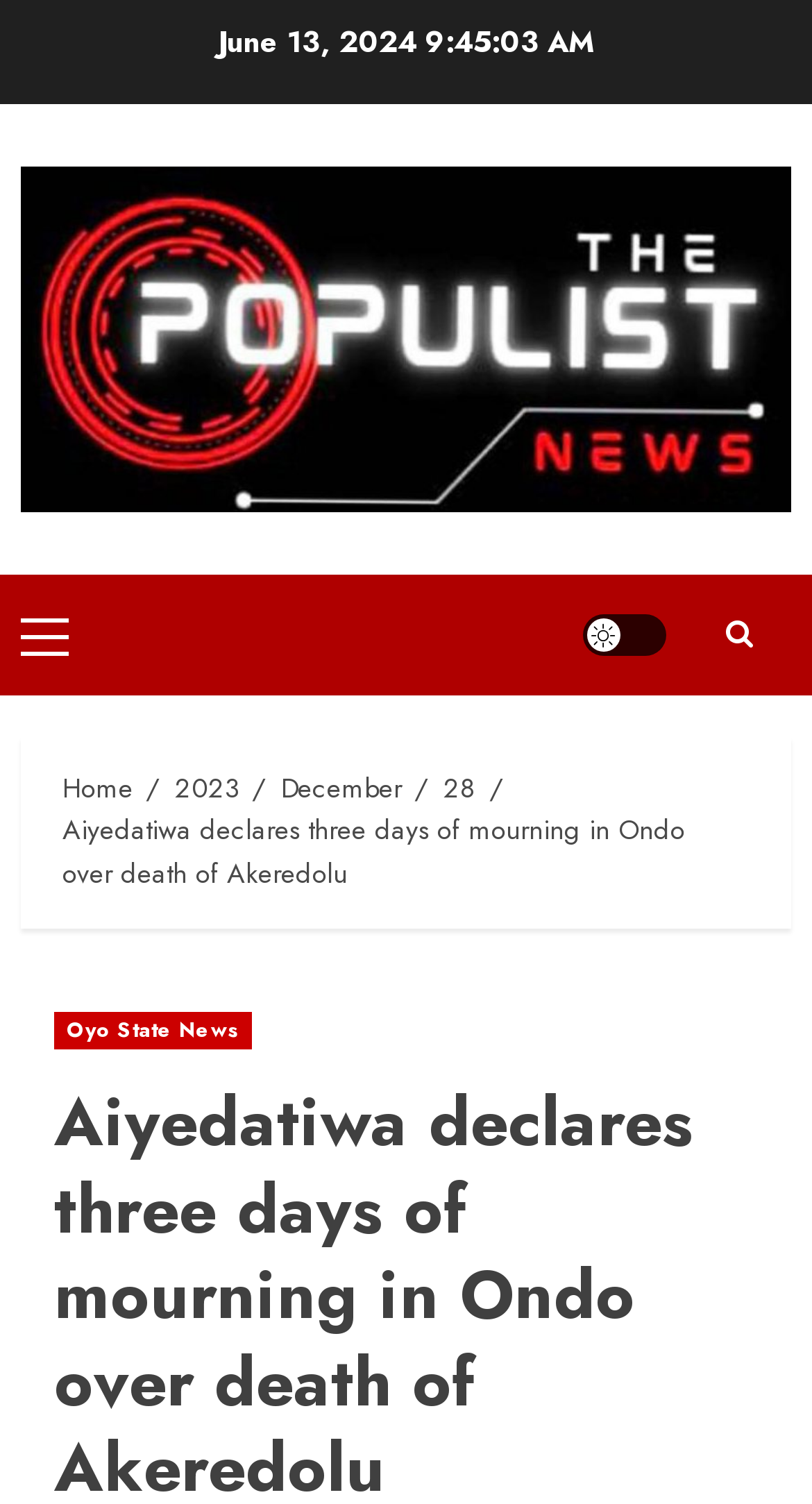Find the bounding box coordinates of the element I should click to carry out the following instruction: "Click on the Primary Menu".

[0.026, 0.409, 0.085, 0.434]